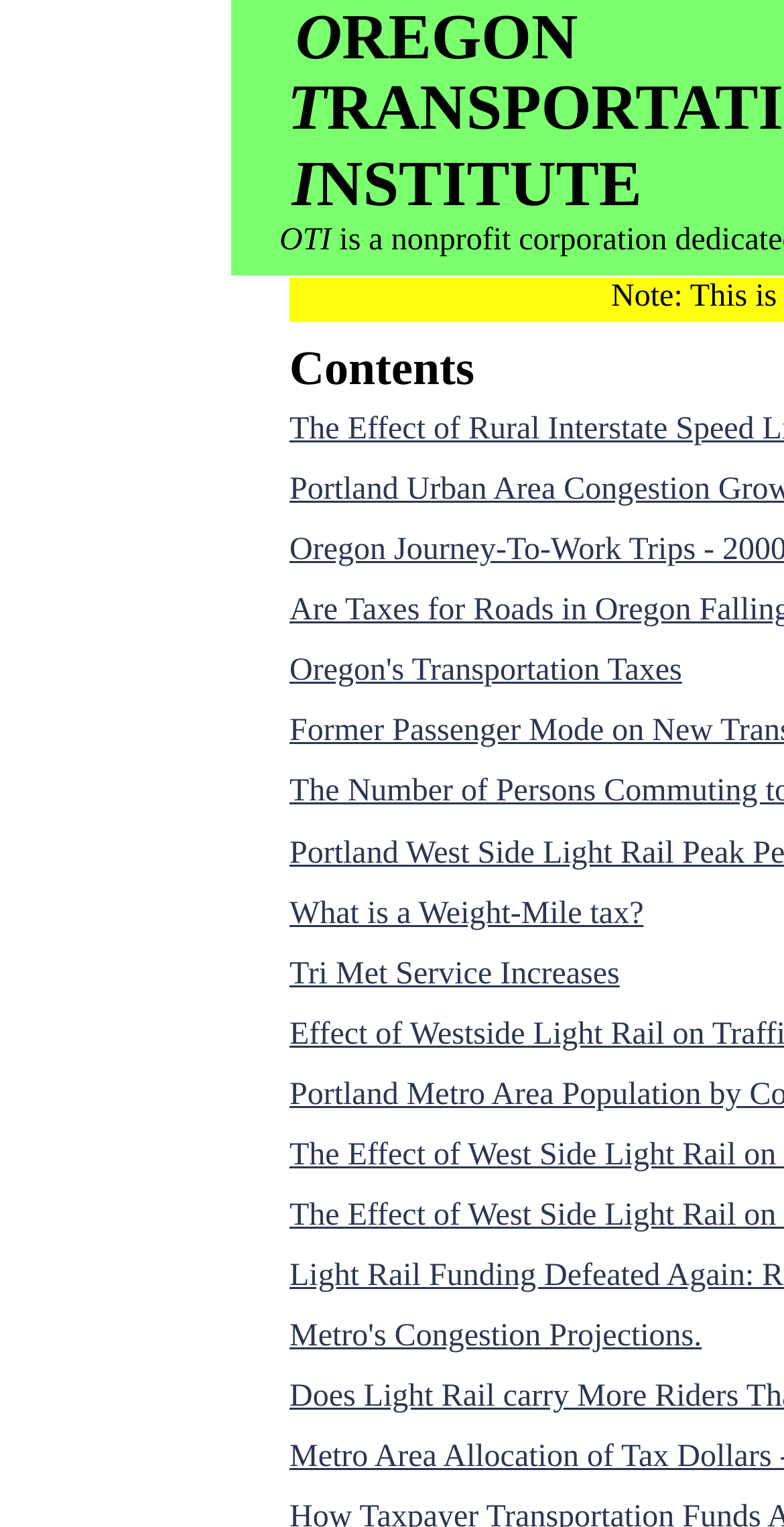Predict the bounding box of the UI element based on this description: "In Credit".

None